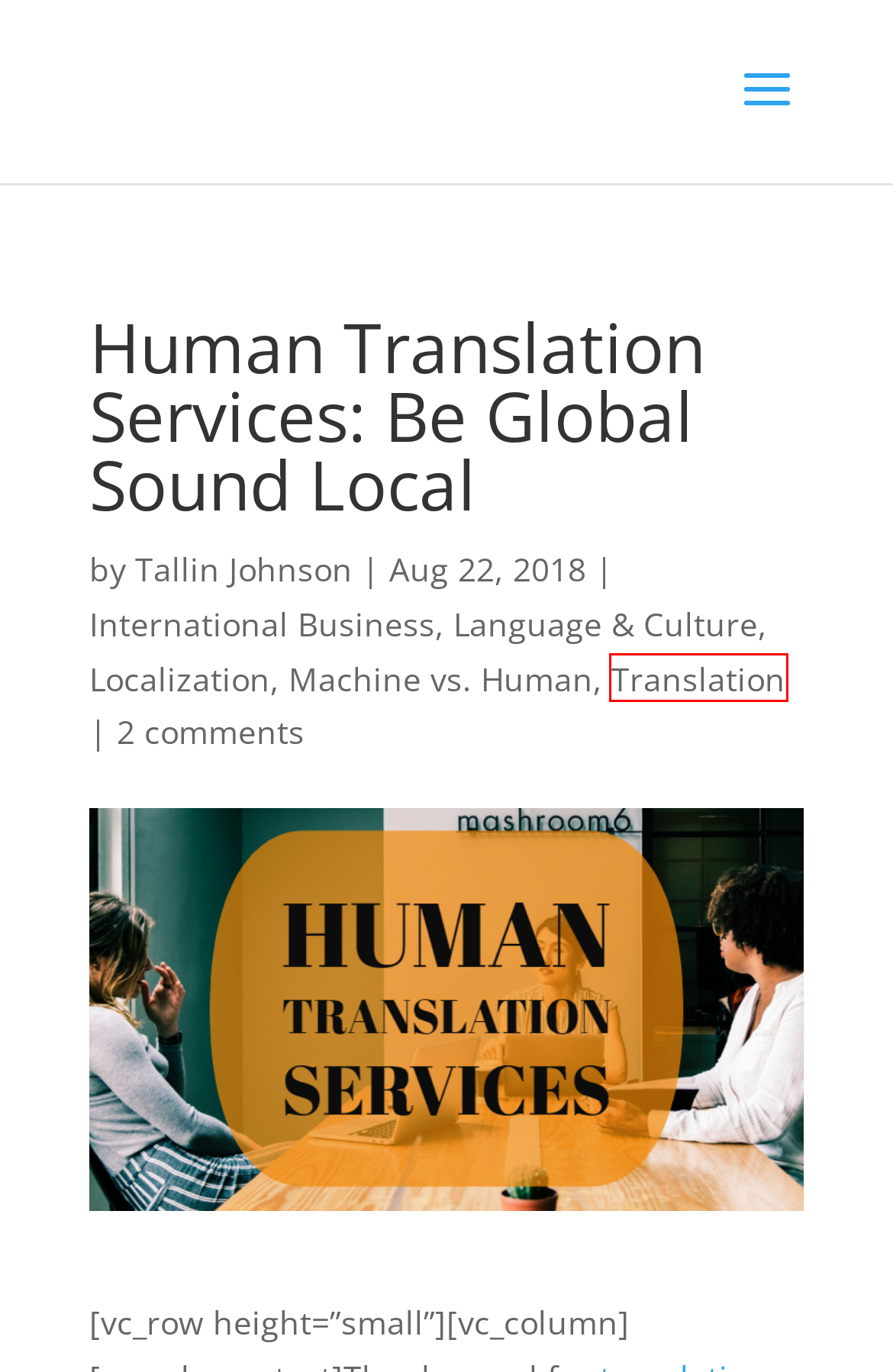You have a screenshot of a webpage with a red rectangle bounding box around an element. Identify the best matching webpage description for the new page that appears after clicking the element in the bounding box. The descriptions are:
A. Transcreation: What It Is and Why You Need It | inWhatLanguage- A Trustpoint Company
B. International Business | inWhatLanguage- A Trustpoint Company
C. Tallin Johnson | inWhatLanguage- A Trustpoint Company
D. Machine vs. Human | inWhatLanguage- A Trustpoint Company
E. Localization | inWhatLanguage- A Trustpoint Company
F. The Importance of Localization in Business Expansion | inWhatLanguage- A Trustpoint Company
G. Translation | inWhatLanguage- A Trustpoint Company
H. Language & Culture | inWhatLanguage- A Trustpoint Company

G